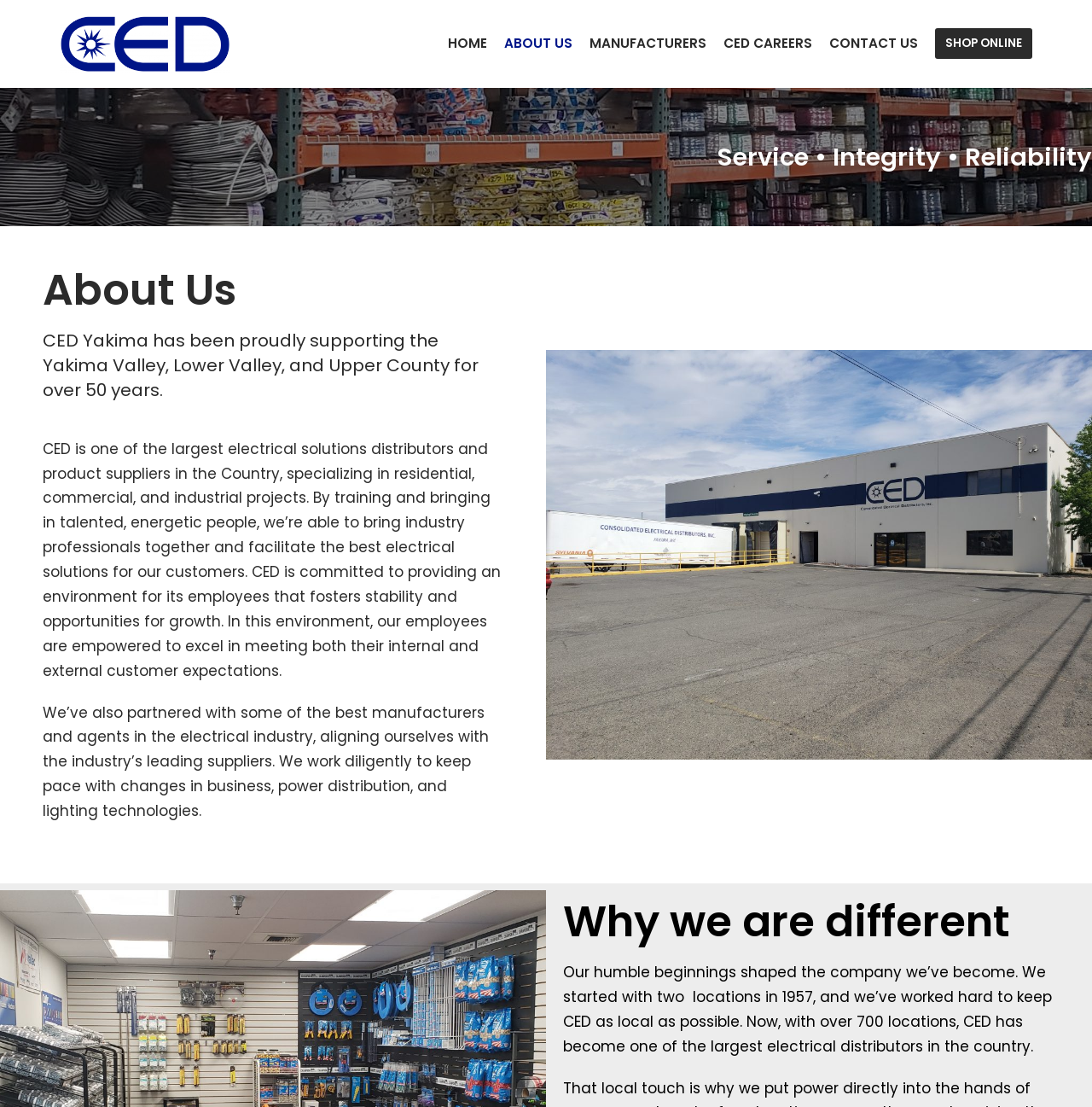Predict the bounding box coordinates of the area that should be clicked to accomplish the following instruction: "Click on the 'CED Yakima' link". The bounding box coordinates should consist of four float numbers between 0 and 1, i.e., [left, top, right, bottom].

[0.055, 0.014, 0.211, 0.065]